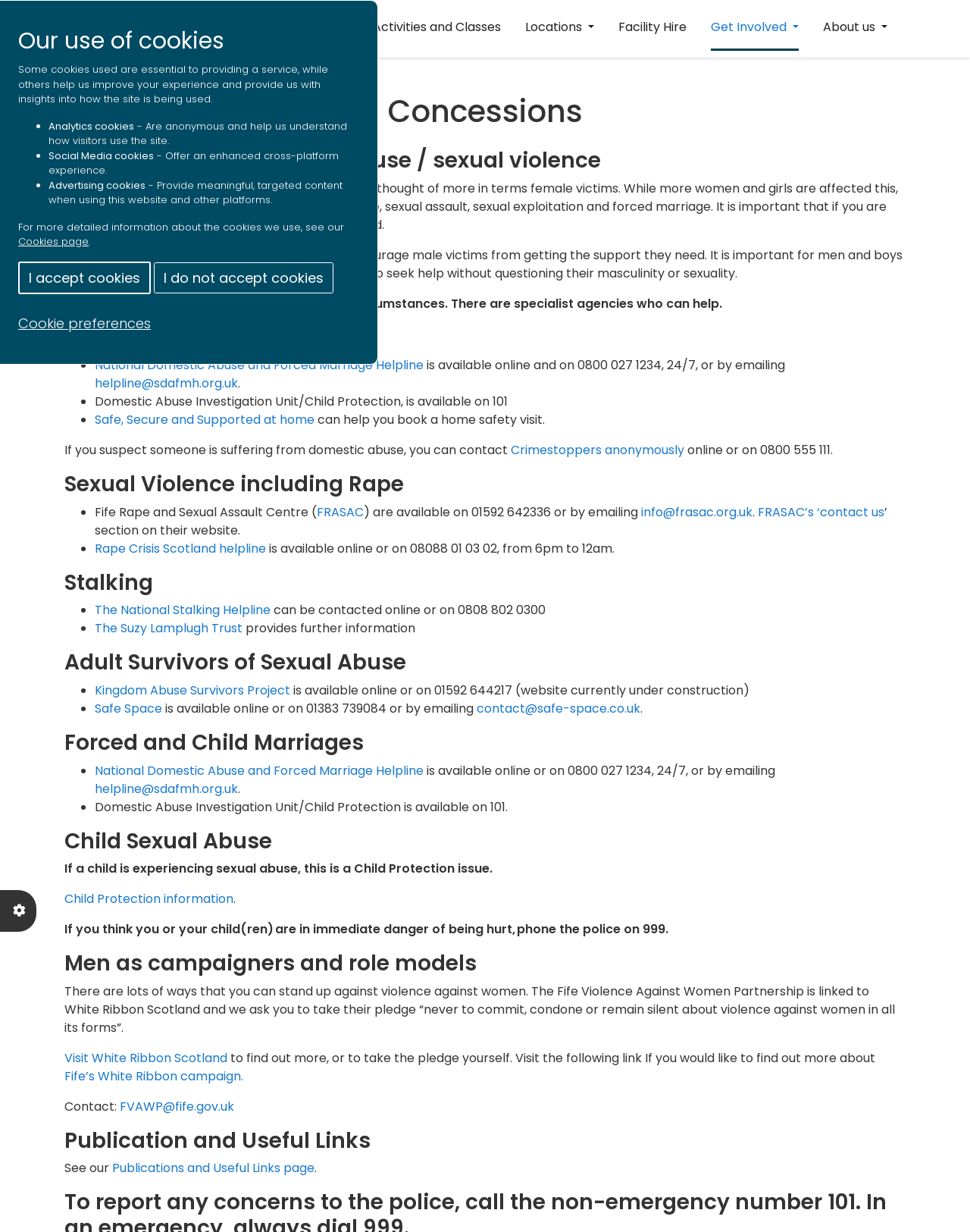What is the topic of the section starting with 'Male victims of domestic abuse / sexual violence'?
Look at the screenshot and give a one-word or phrase answer.

Domestic abuse and sexual violence